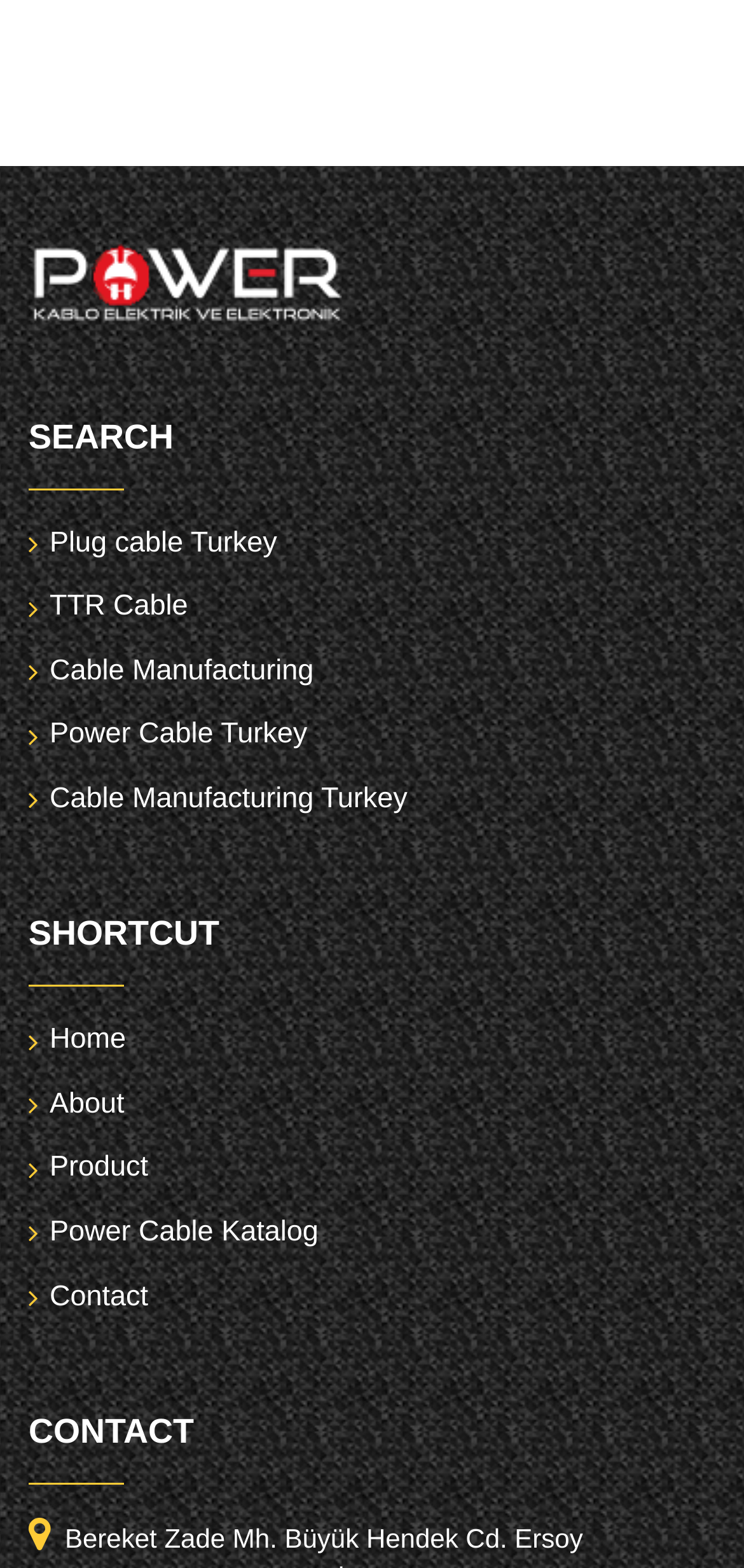Identify the bounding box coordinates of the element that should be clicked to fulfill this task: "search for cables". The coordinates should be provided as four float numbers between 0 and 1, i.e., [left, top, right, bottom].

[0.038, 0.268, 0.962, 0.298]